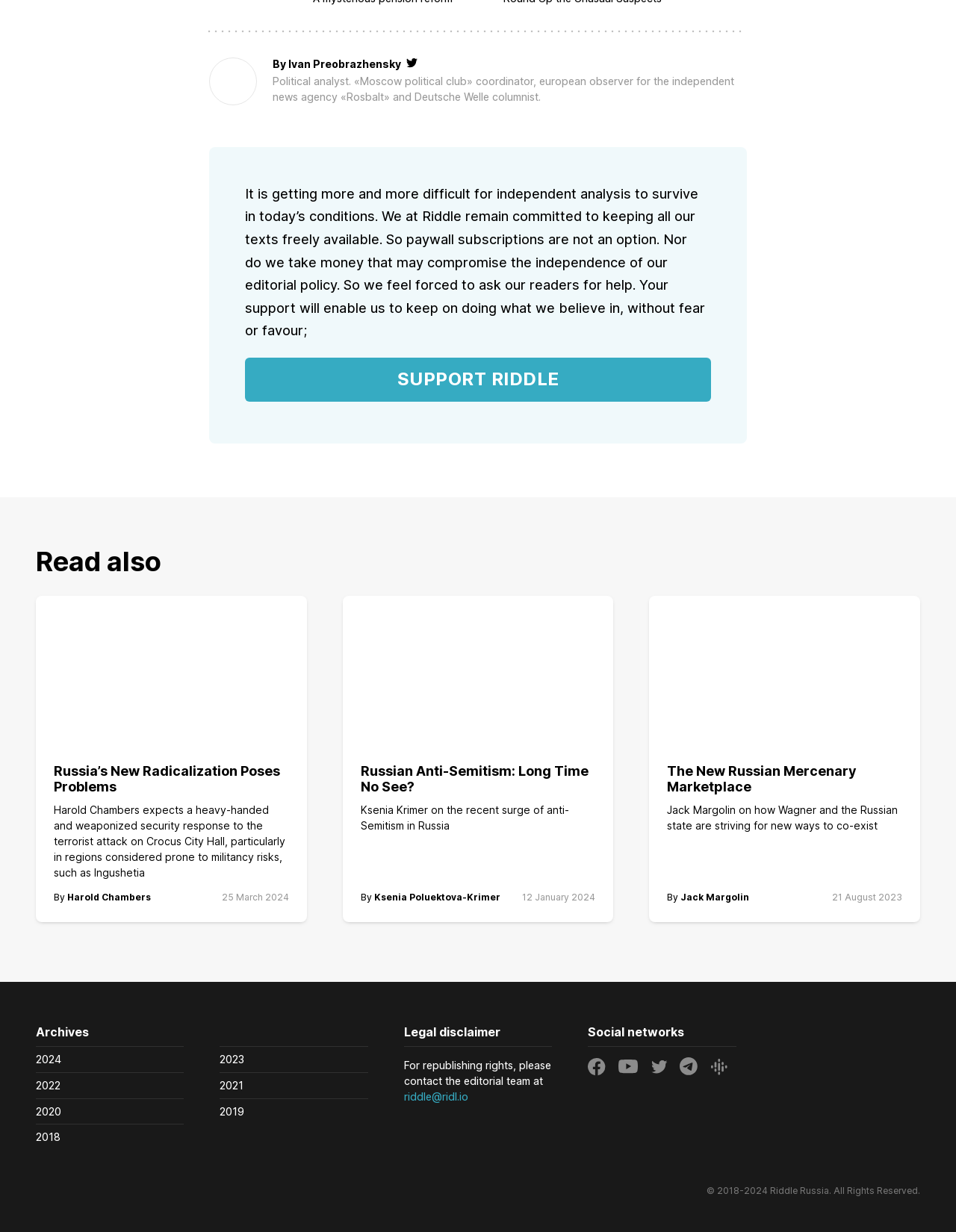Find and provide the bounding box coordinates for the UI element described with: "parent_node: SUPPORT RIDDLE".

[0.256, 0.29, 0.744, 0.326]